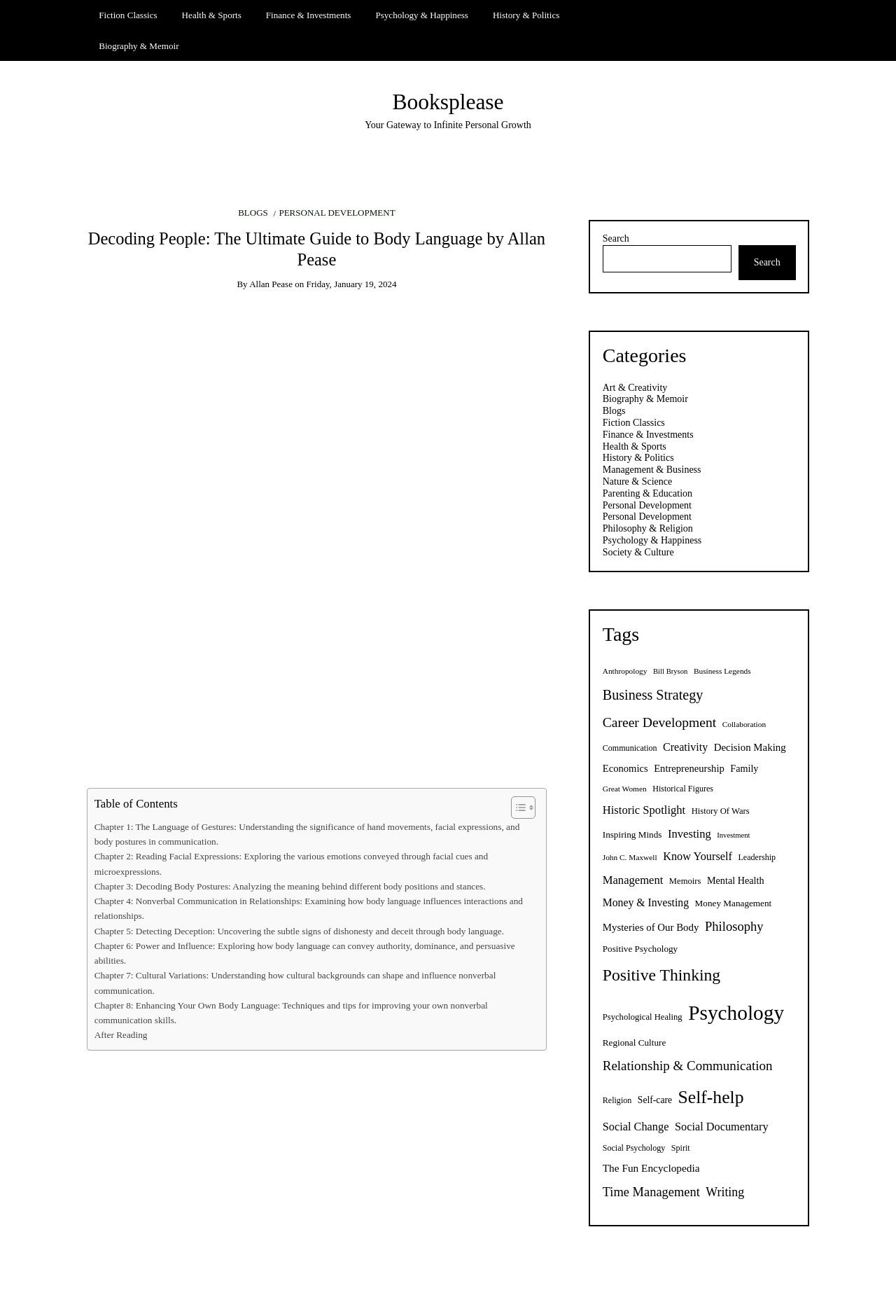Identify the bounding box coordinates for the element you need to click to achieve the following task: "View the table of contents". The coordinates must be four float values ranging from 0 to 1, formatted as [left, top, right, bottom].

[0.105, 0.401, 0.198, 0.411]